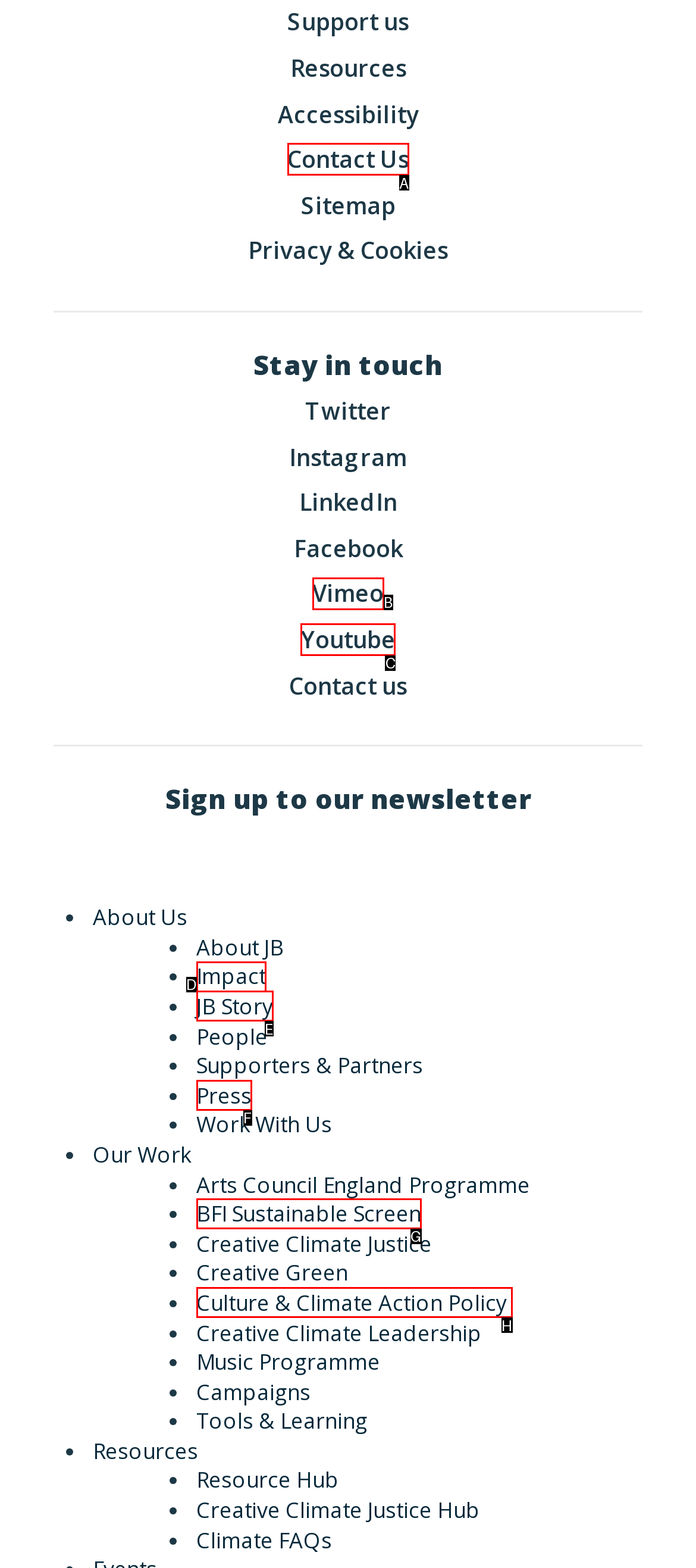From the given options, choose the HTML element that aligns with the description: Press. Respond with the letter of the selected element.

F